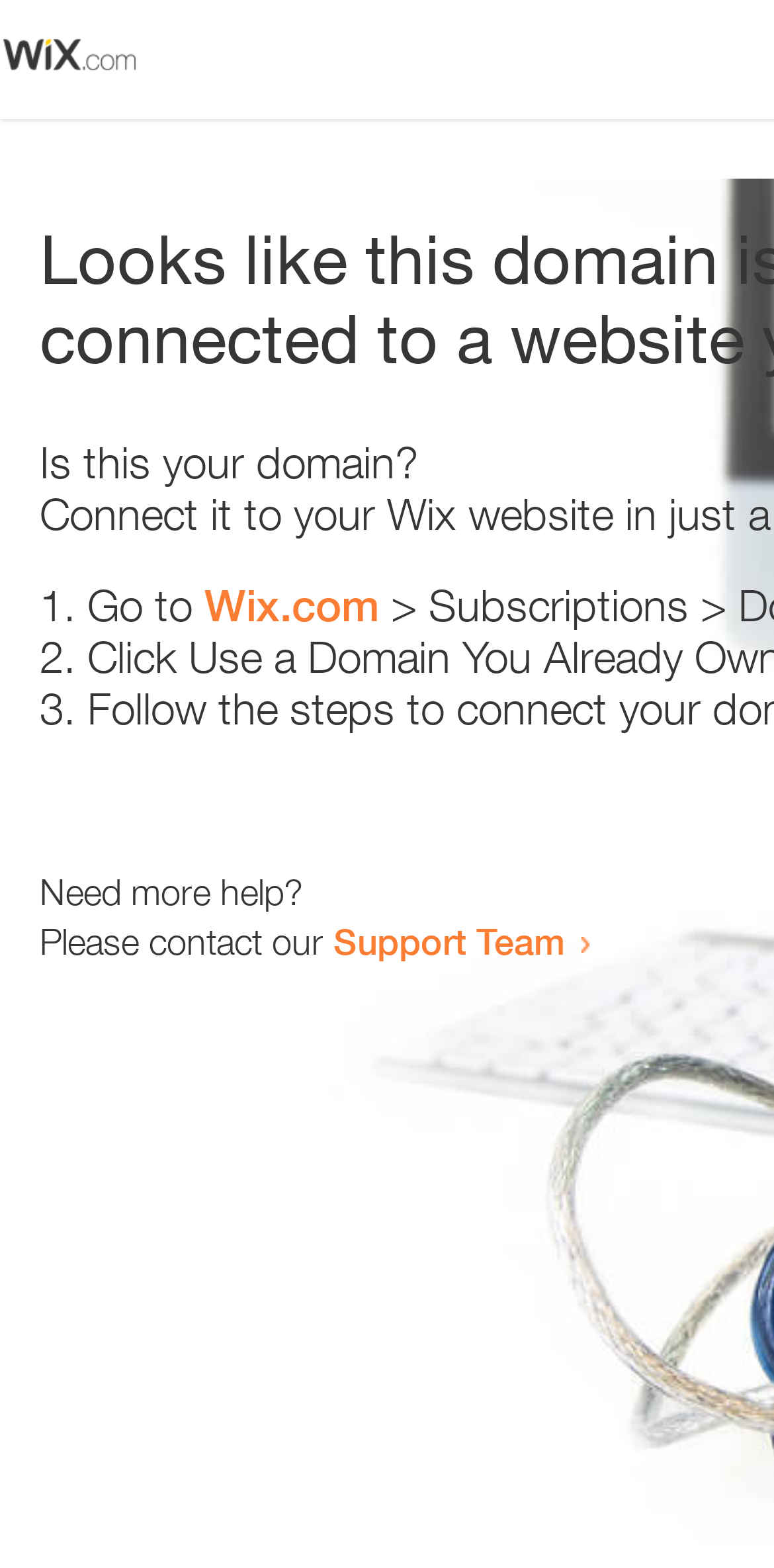What is the website mentioned?
We need a detailed and meticulous answer to the question.

The webpage mentions 'Wix.com' as a website, specifically in the context of going to it.